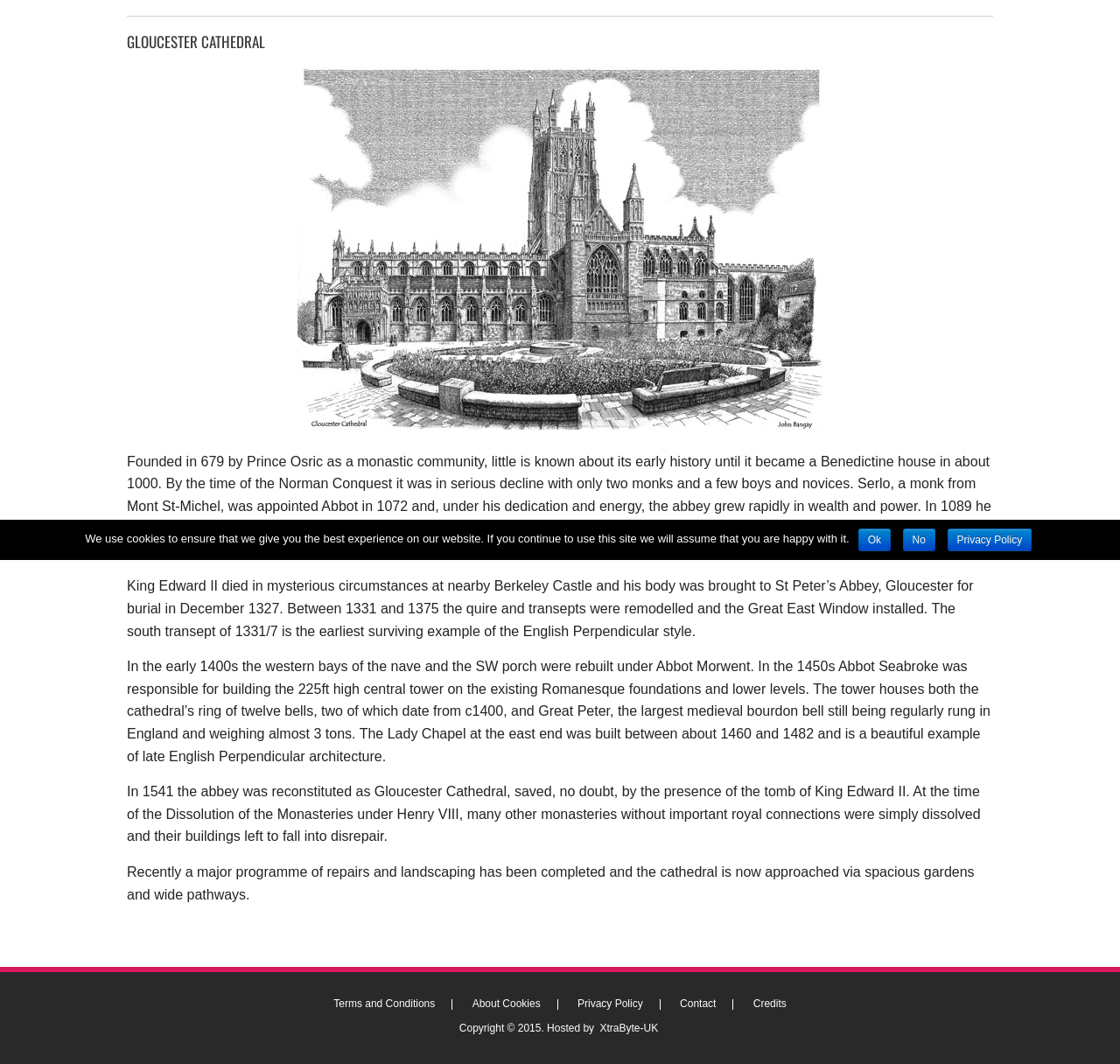Provide the bounding box coordinates for the UI element described in this sentence: "alt="Gloucester-cathedral"". The coordinates should be four float values between 0 and 1, i.e., [left, top, right, bottom].

[0.266, 0.397, 0.734, 0.411]